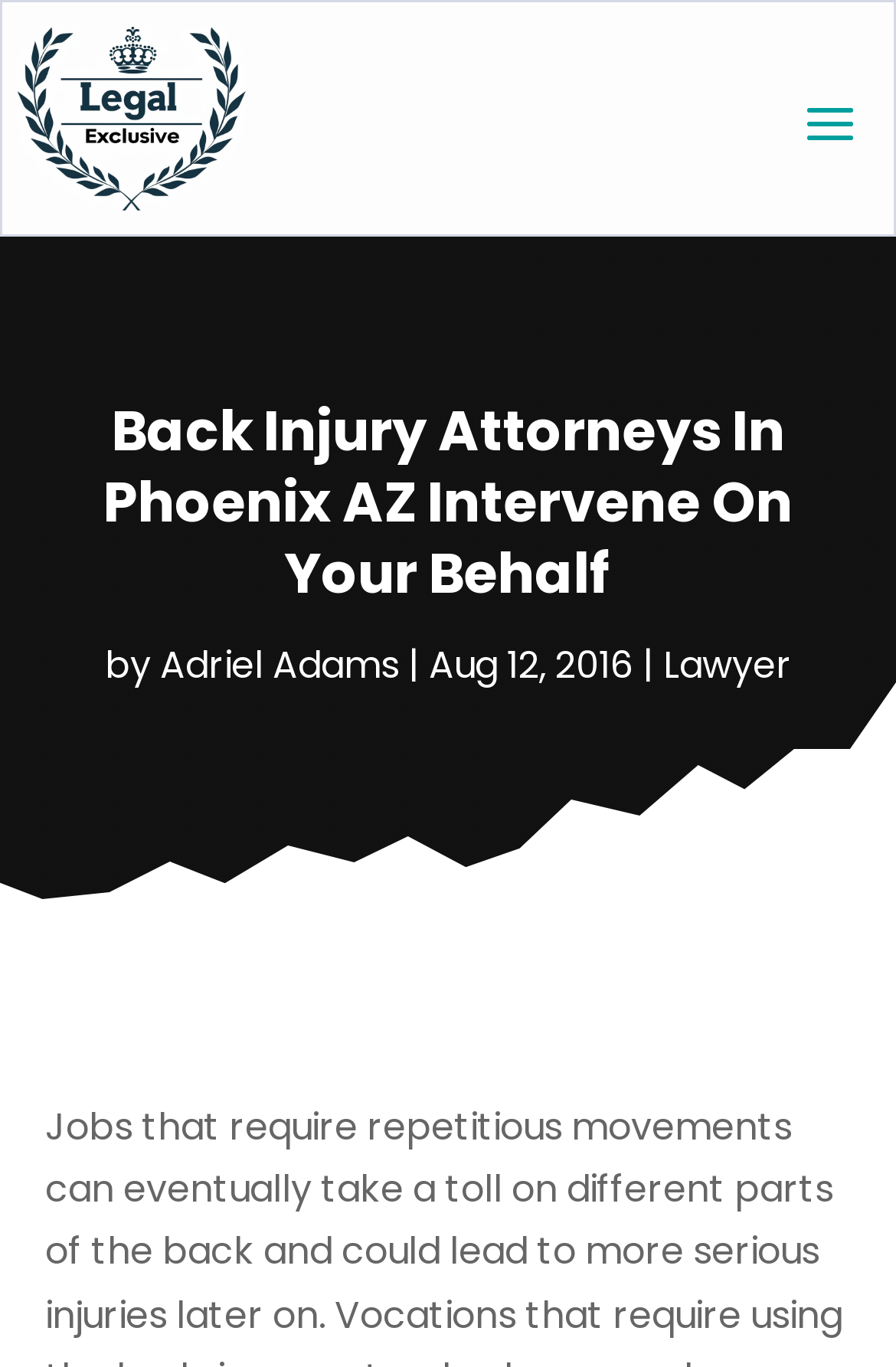What is the name of the law firm?
Respond with a short answer, either a single word or a phrase, based on the image.

Legal Exclusive